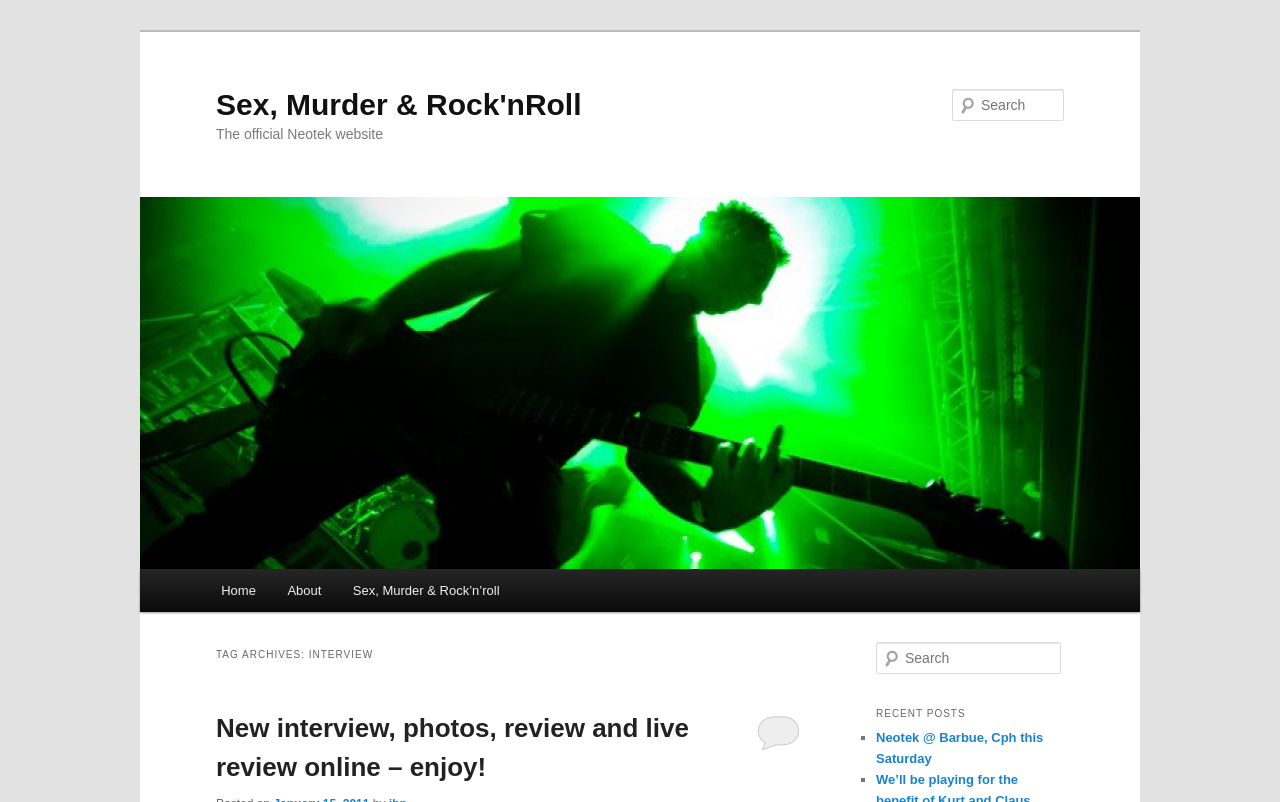Given the element description, predict the bounding box coordinates in the format (top-left x, top-left y, bottom-right x, bottom-right y), using floating point numbers between 0 and 1: parent_node: Sex, Murder & Rock'nRoll

[0.109, 0.245, 0.891, 0.709]